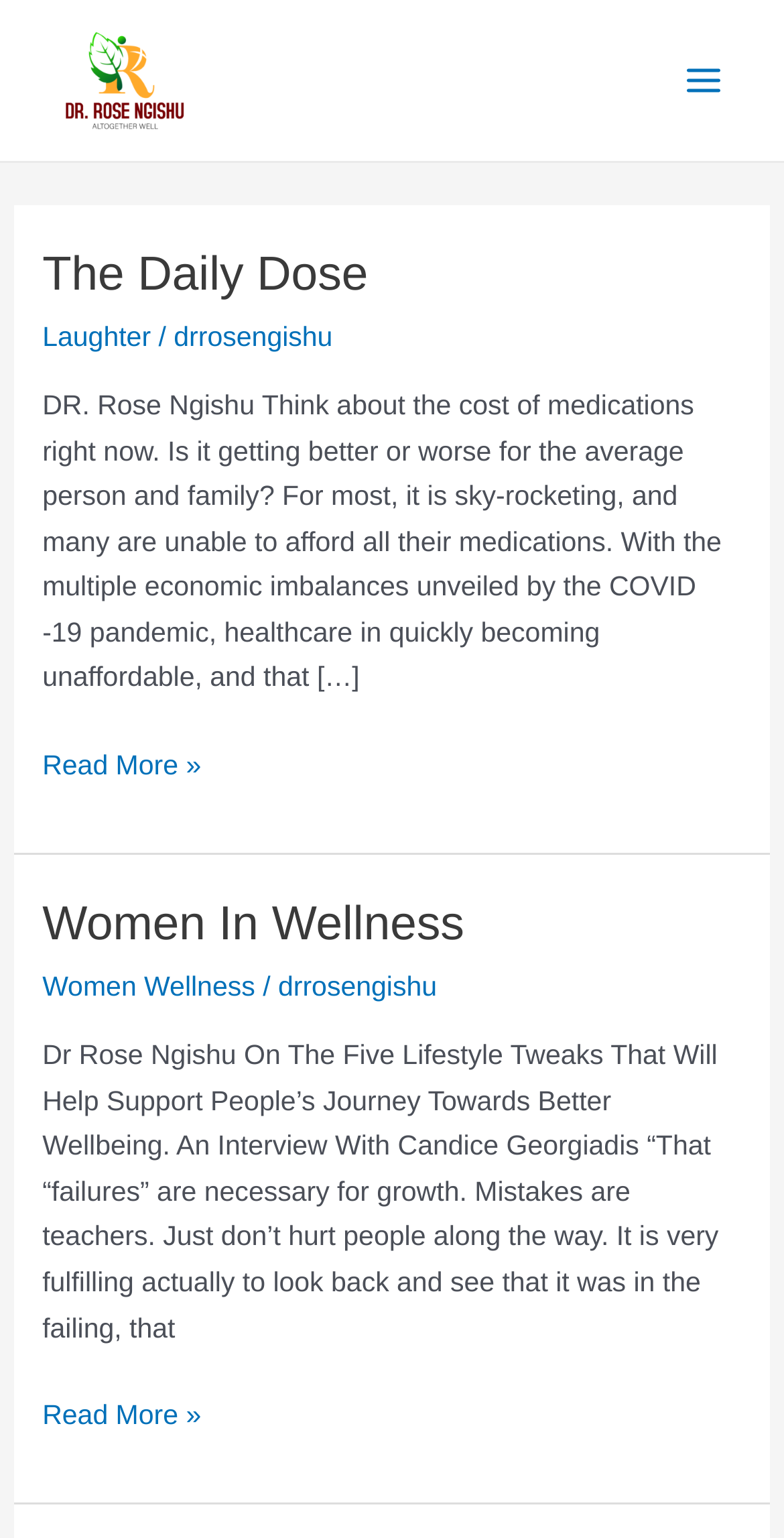How many links are in the first article section? Analyze the screenshot and reply with just one word or a short phrase.

3